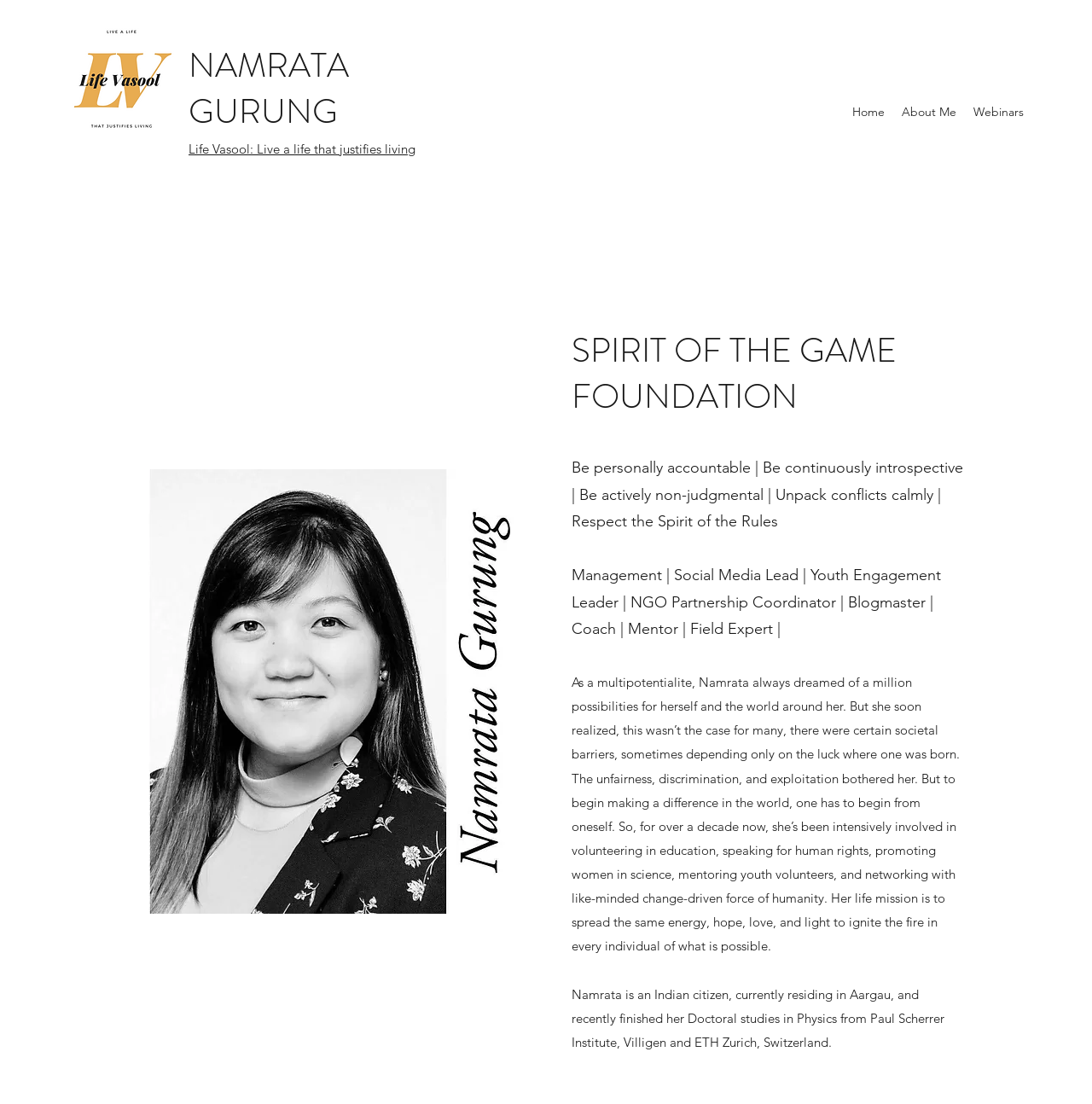Given the element description: "About Me", predict the bounding box coordinates of the UI element it refers to, using four float numbers between 0 and 1, i.e., [left, top, right, bottom].

[0.818, 0.09, 0.884, 0.113]